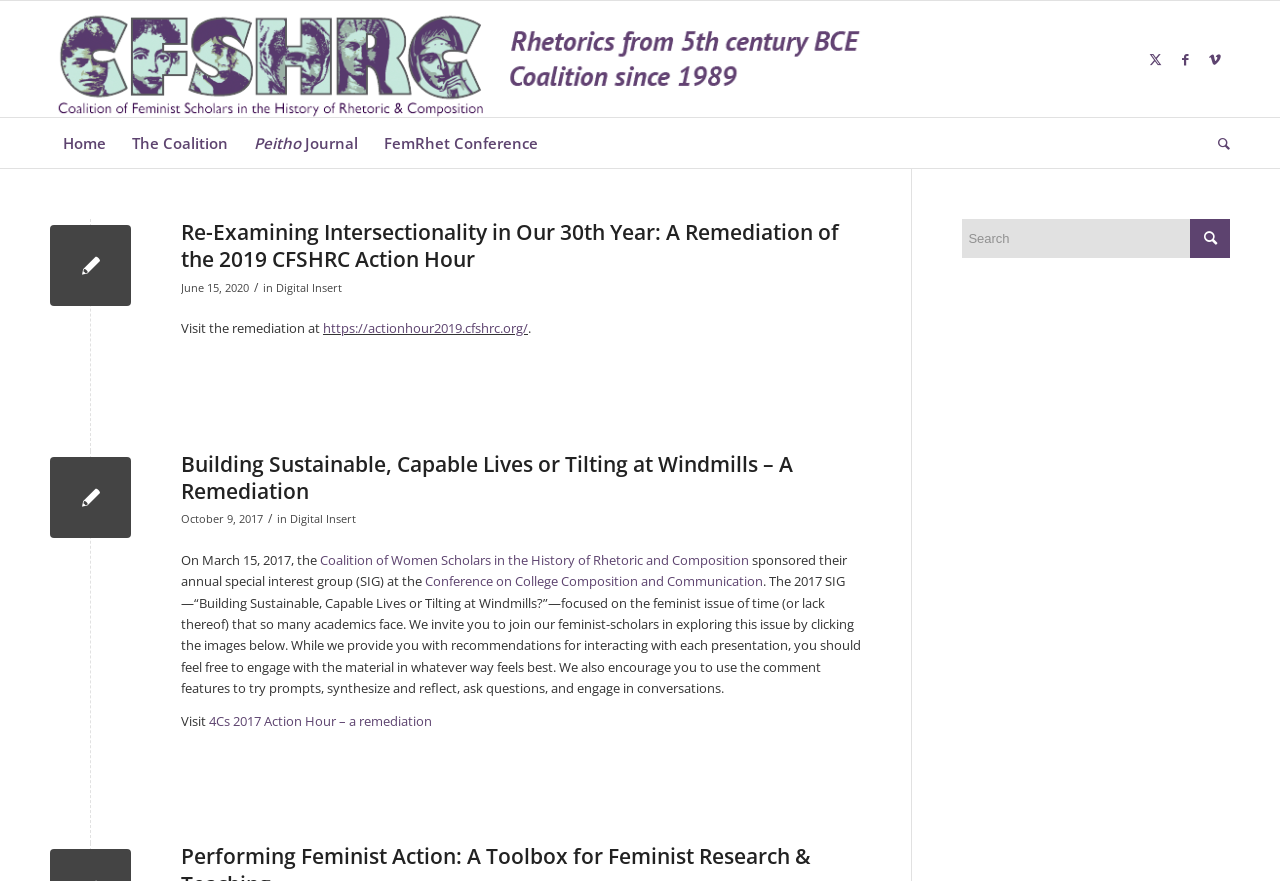Given the element description: "aria-label="CFSHRC"", predict the bounding box coordinates of the UI element it refers to, using four float numbers between 0 and 1, i.e., [left, top, right, bottom].

[0.039, 0.001, 0.679, 0.133]